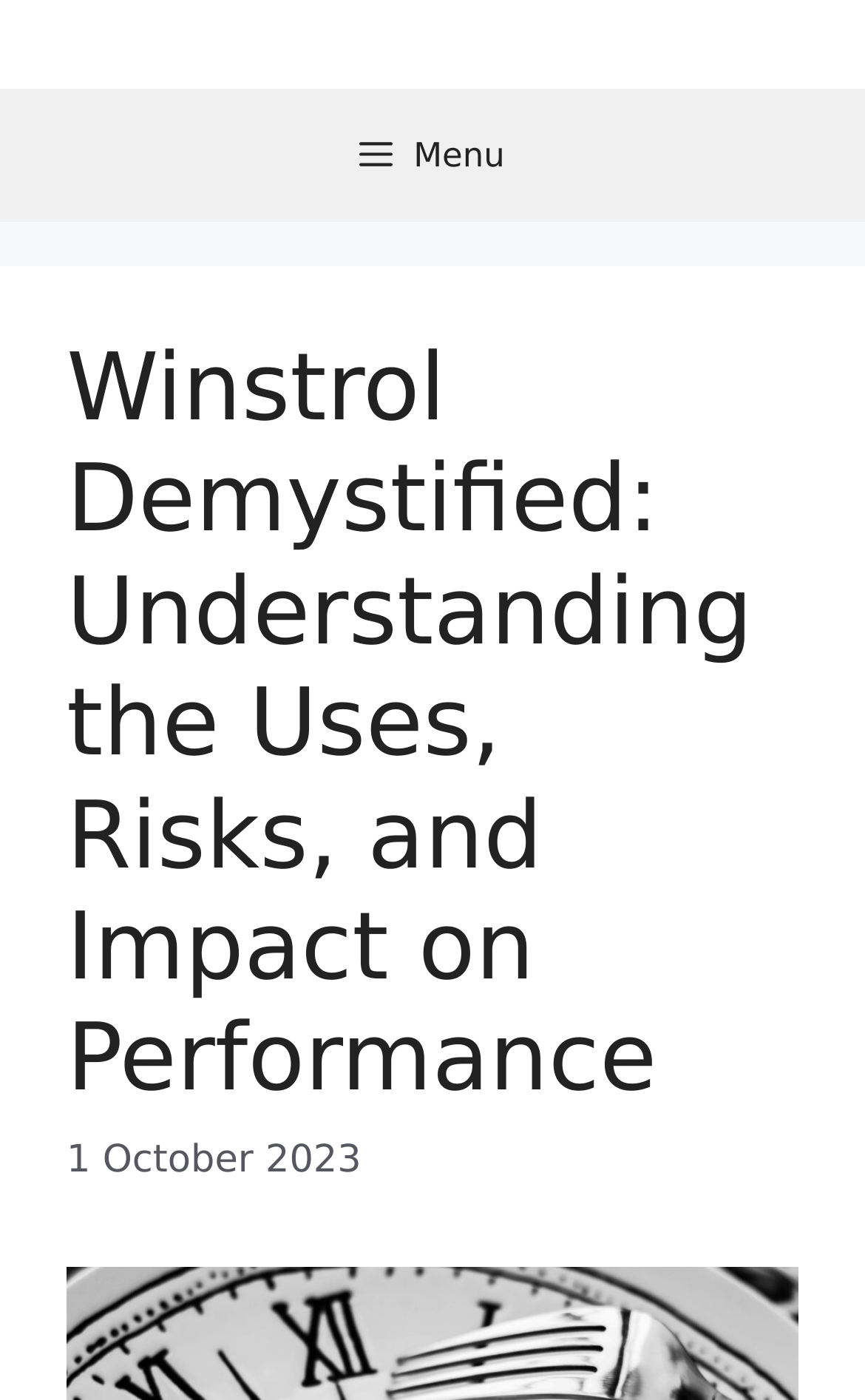Identify the first-level heading on the webpage and generate its text content.

Winstrol Demystified: Understanding the Uses, Risks, and Impact on Performance